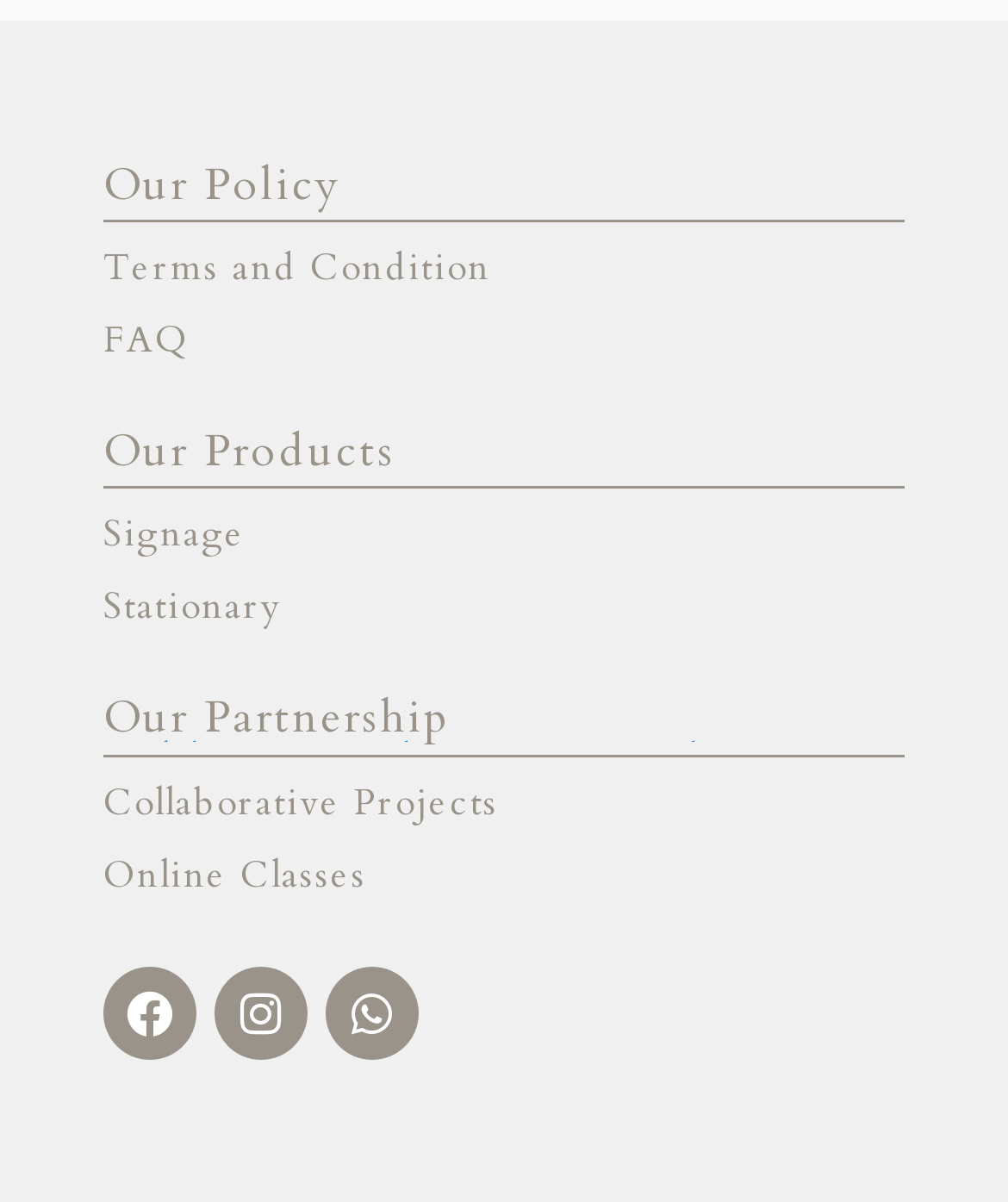Kindly determine the bounding box coordinates for the area that needs to be clicked to execute this instruction: "Click on Terms and Condition".

[0.103, 0.194, 0.897, 0.254]